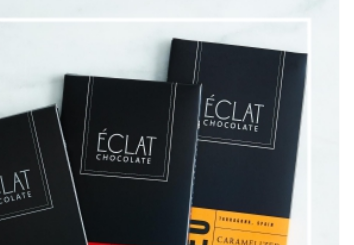Generate a complete and detailed caption for the image.

The image showcases an elegant arrangement of ÉCLAT chocolate bars, each beautifully wrapped in sleek black packaging. The prominent logo "ÉCLAT CHOCOLATE" is emblazoned in white across the top of the bars, emphasizing the brand's luxury appeal. The bars are displayed with varying colors, including a striking red and a bright yellow, indicating different flavor variations. The minimalist design highlights the craftsmanship of the chocolates, suggesting a premium quality product that would make an excellent gift or personal indulgence. This visual representation captures the essence of sophisticated chocolate enjoyment, suitable for any chocolate lover or connoisseur.